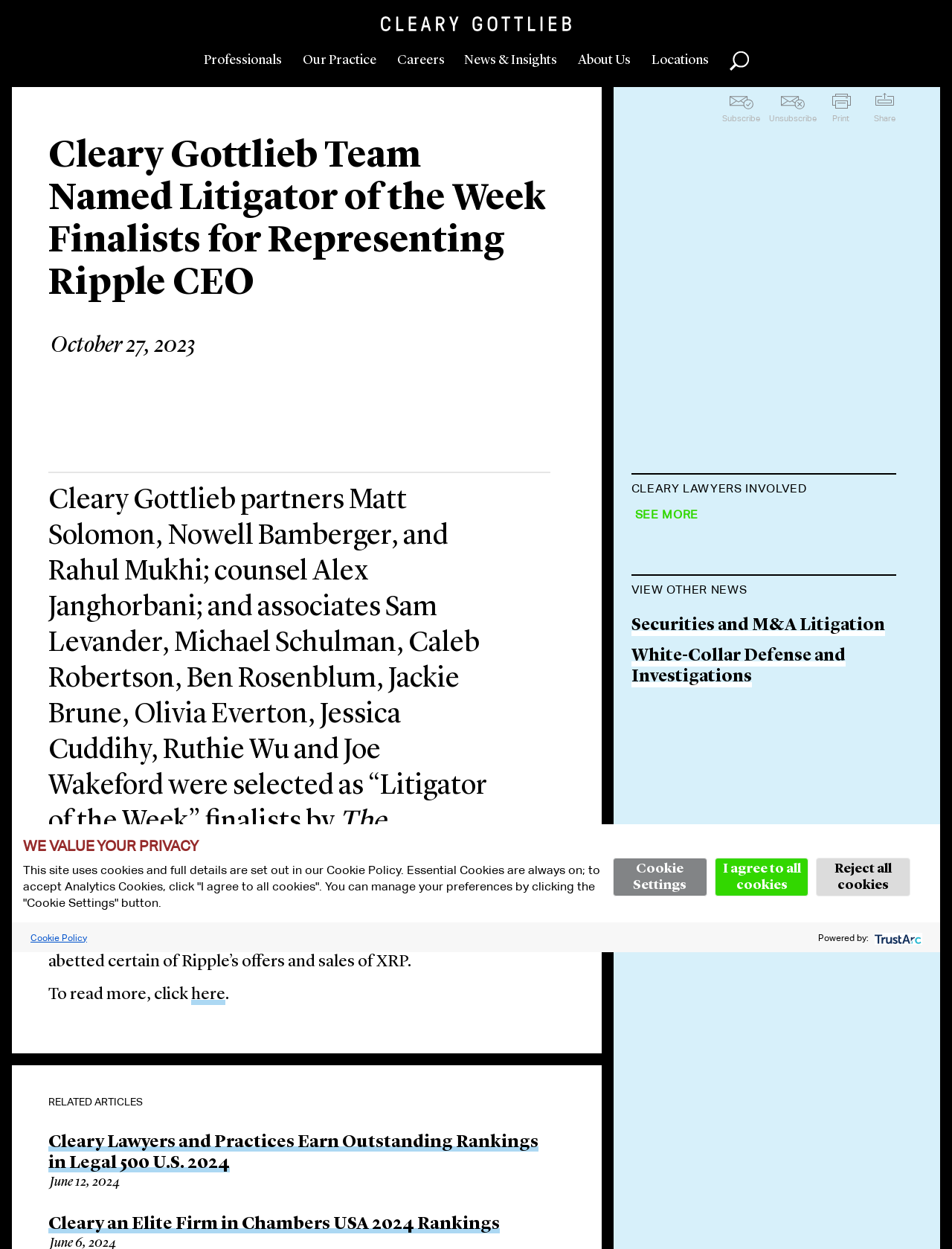Provide the bounding box coordinates of the area you need to click to execute the following instruction: "Click the Search button".

[0.766, 0.041, 0.786, 0.056]